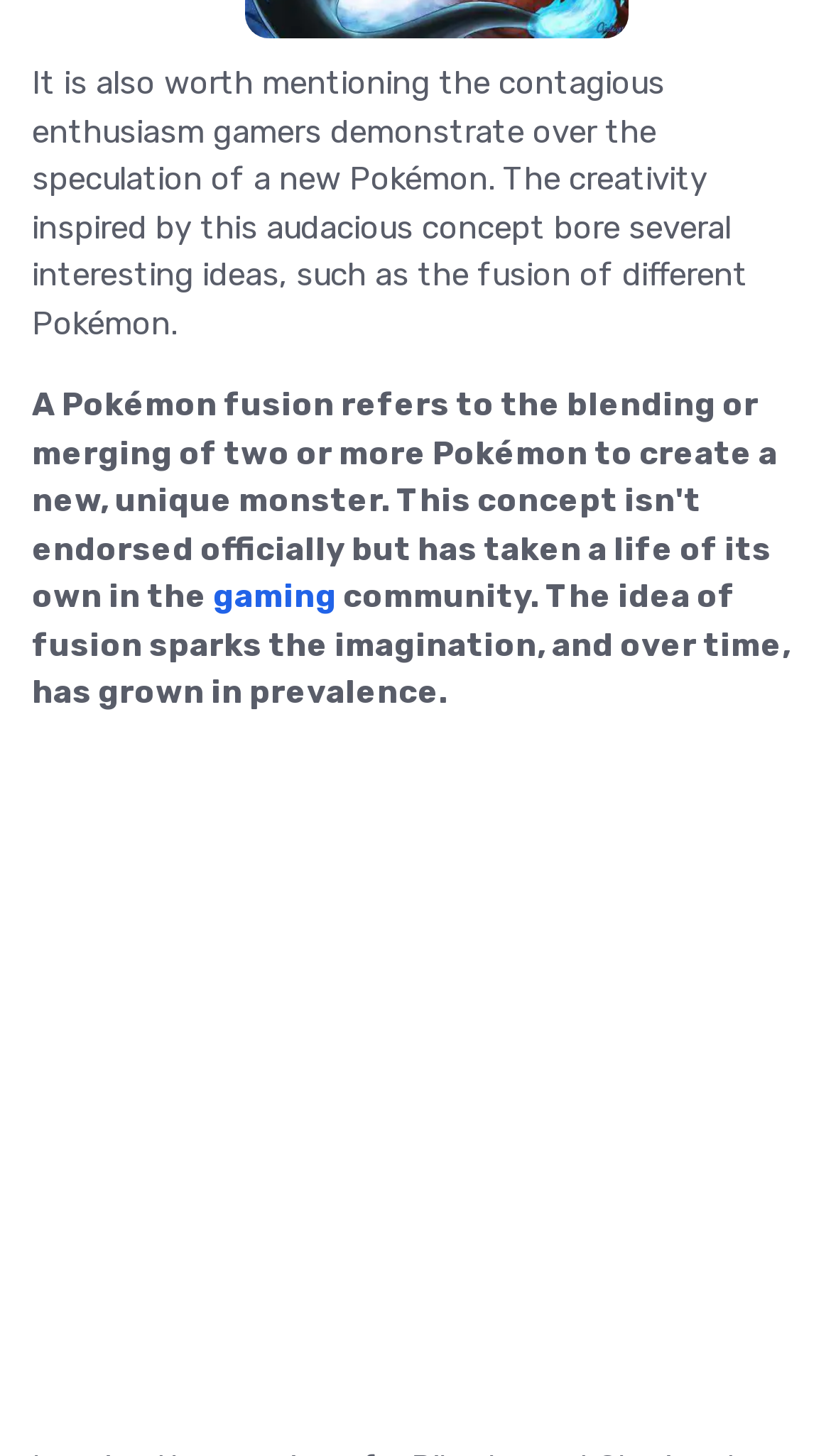Please determine the bounding box coordinates for the element with the description: "gaming".

[0.249, 0.397, 0.413, 0.423]